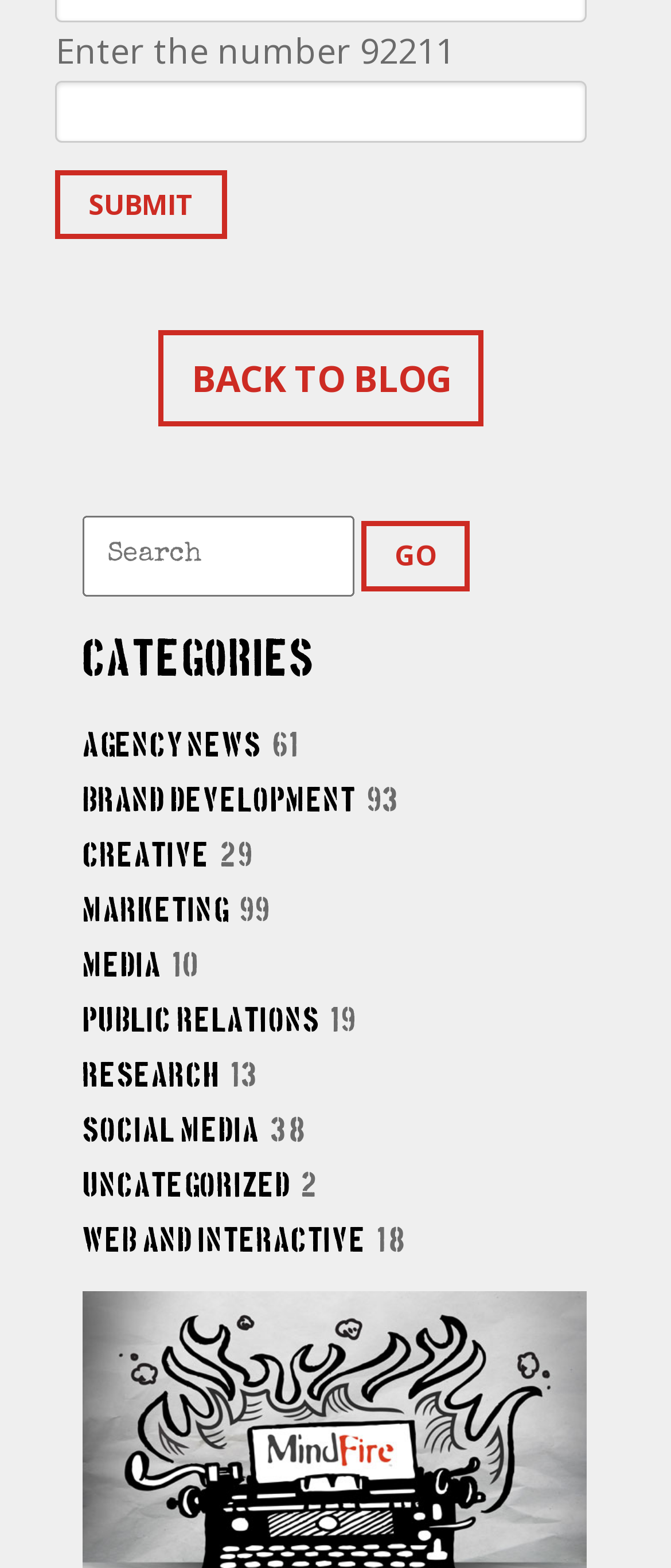Could you highlight the region that needs to be clicked to execute the instruction: "Click the BACK TO BLOG link"?

[0.237, 0.21, 0.722, 0.272]